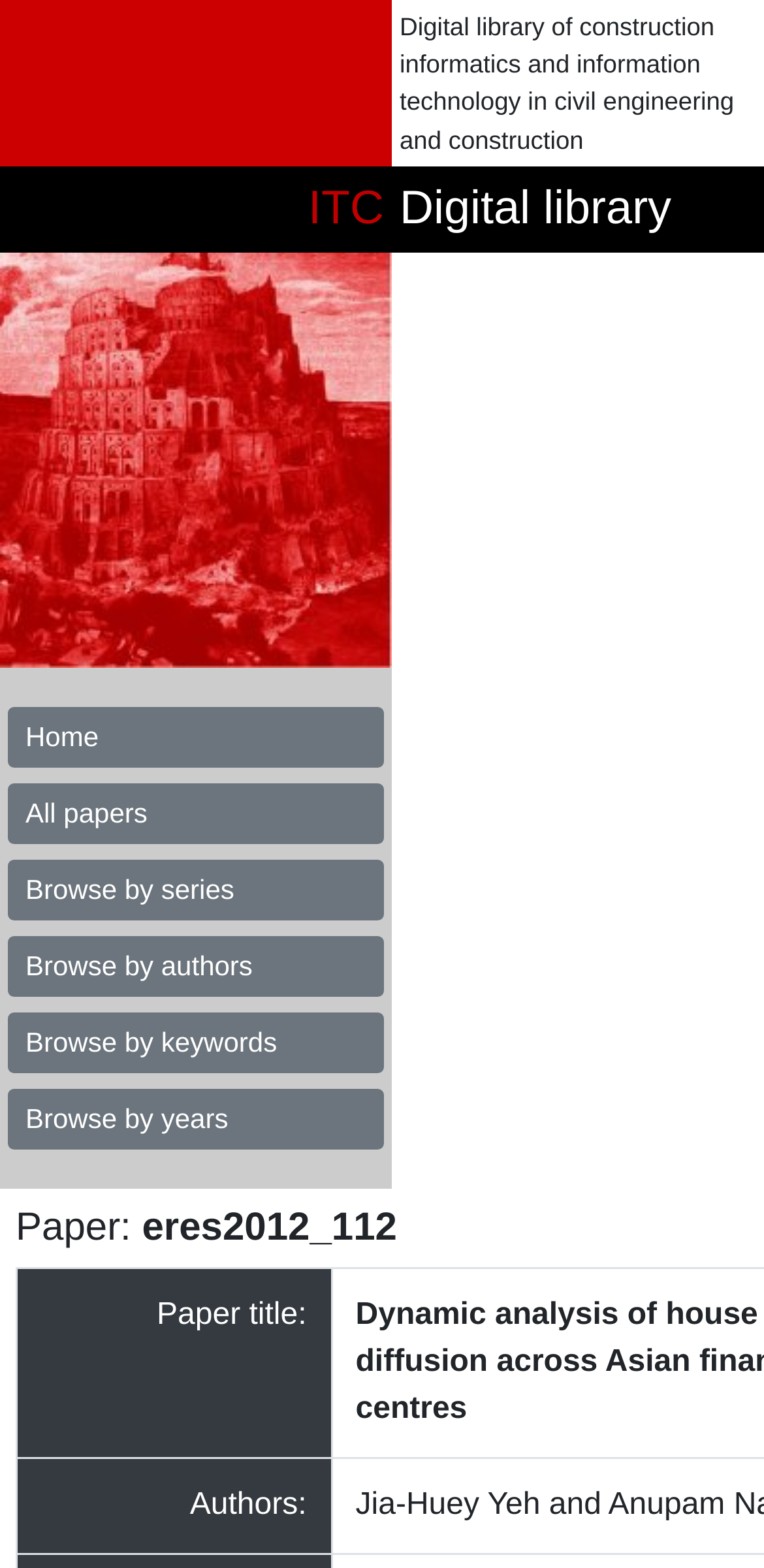Present a detailed account of what is displayed on the webpage.

The webpage is a digital library focused on construction informatics and information technology in civil engineering and construction. At the top, there is a brief title or description of the library. Below this, a prominent image of the Tower of Babel takes up a significant portion of the top half of the page. 

On the left side of the page, there are six buttons arranged vertically, each representing a different way to browse the library's content: Home, All papers, Browse by series, Browse by authors, Browse by keywords, and Browse by years. 

Further down the page, there is a heading that indicates the current paper being displayed, titled "Paper: eres2012_112". Below this heading, there are two grid cells containing information about the paper, with labels "Paper title:" and "Authors:".